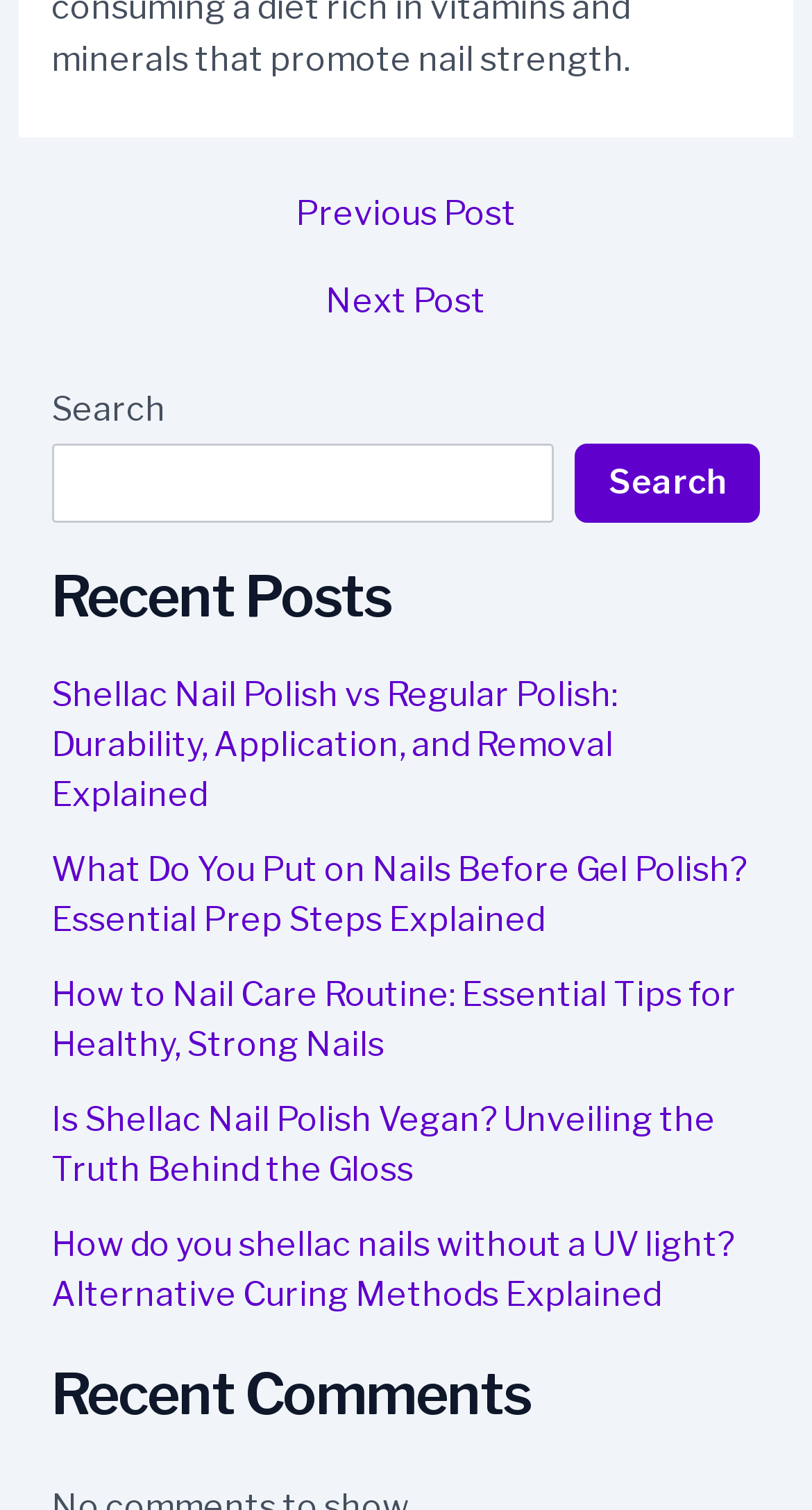Please identify the bounding box coordinates of the area I need to click to accomplish the following instruction: "Search for something".

[0.063, 0.294, 0.683, 0.347]